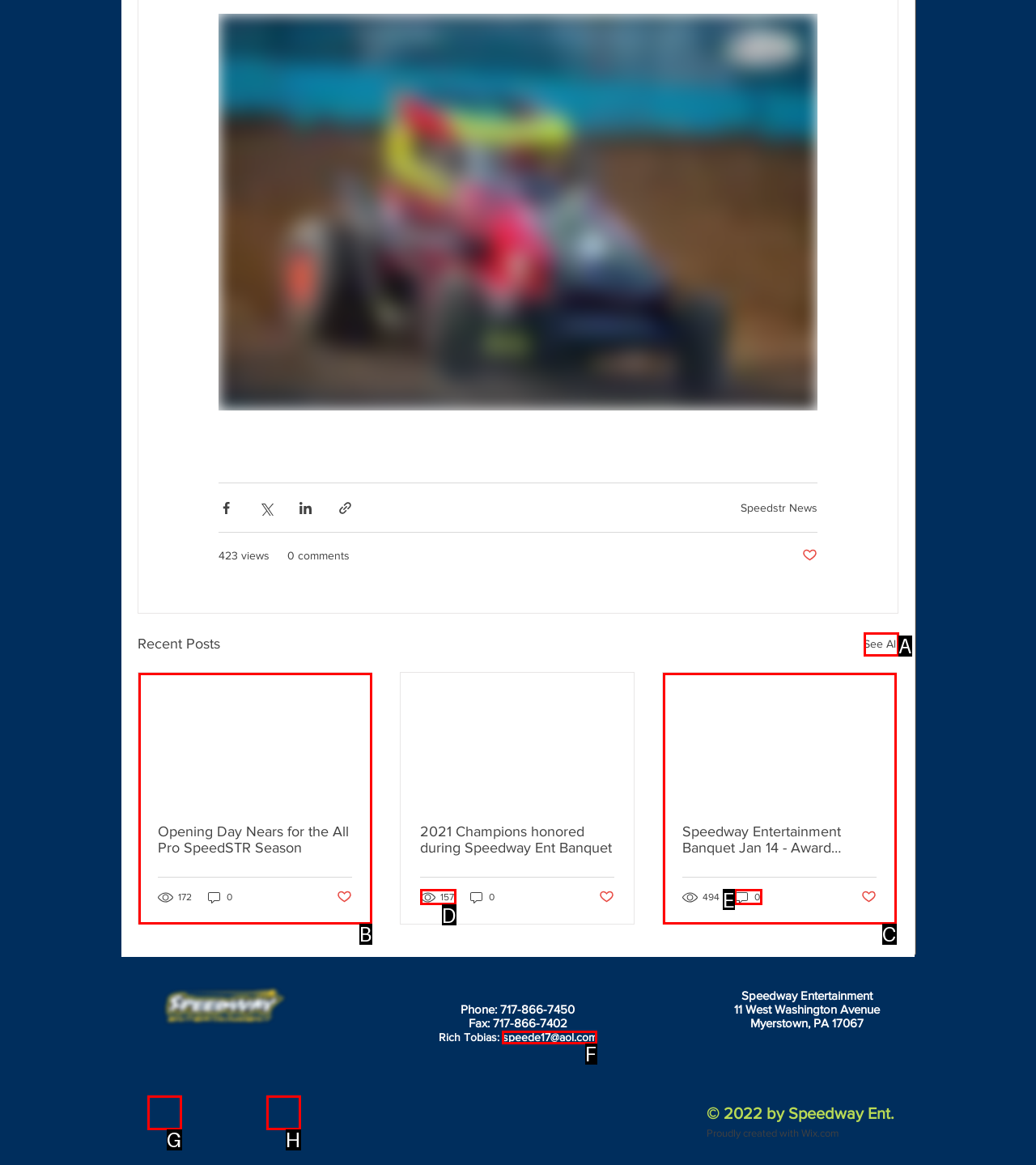Select the correct UI element to complete the task: Contact via email
Please provide the letter of the chosen option.

F